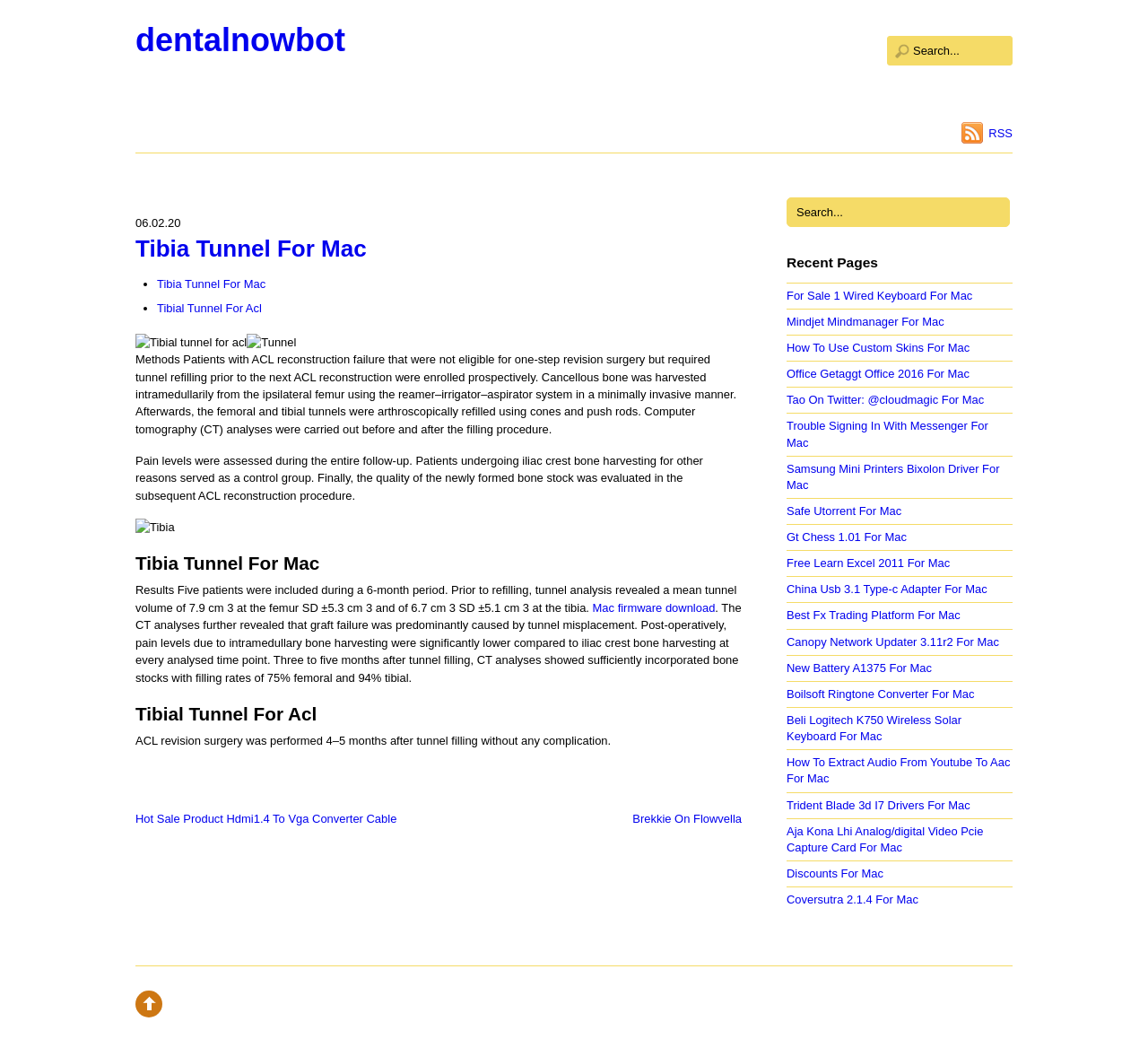How long after tunnel filling was ACL revision surgery performed?
Please provide a single word or phrase in response based on the screenshot.

4-5 months